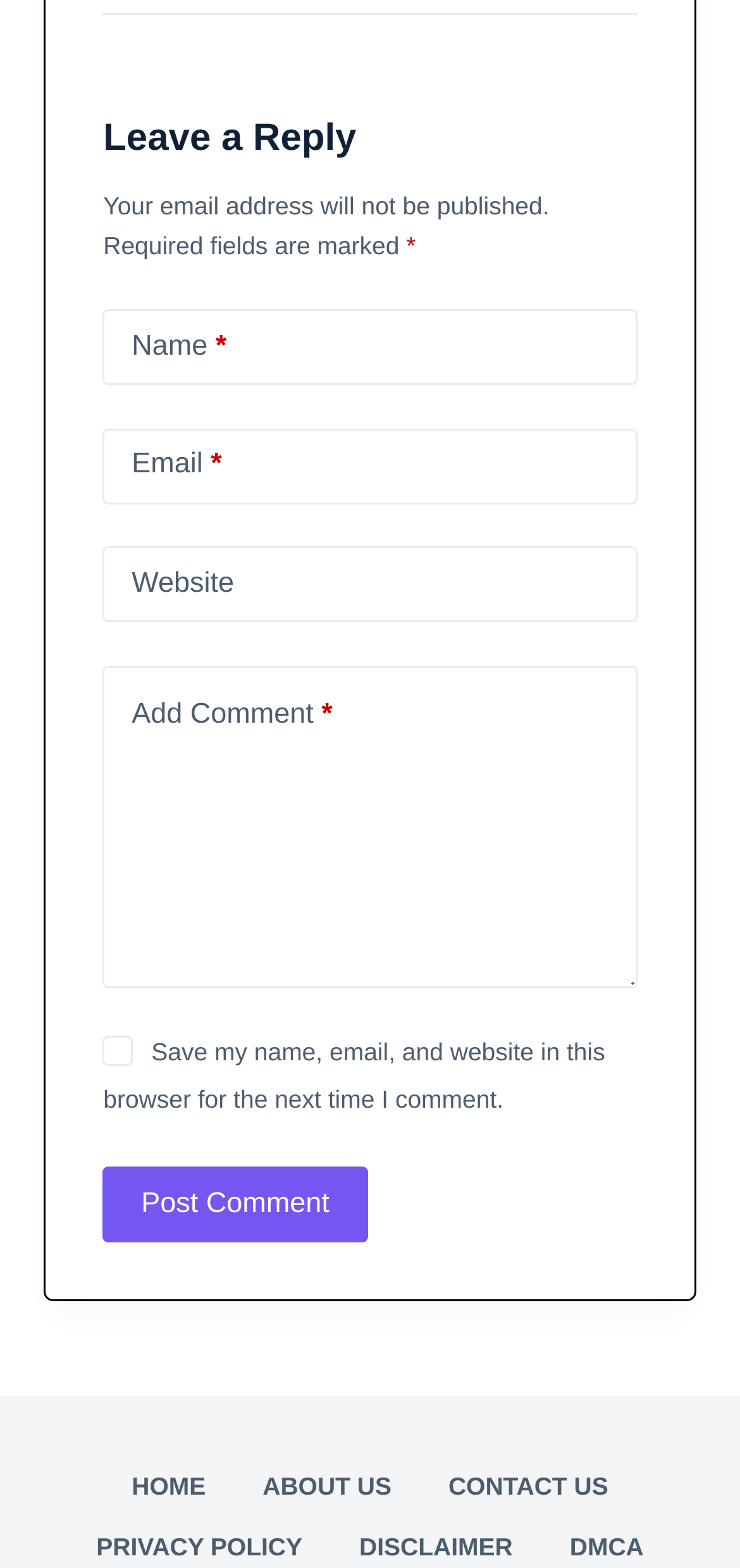Identify and provide the bounding box for the element described by: "Disclaimer".

[0.447, 0.693, 0.731, 0.714]